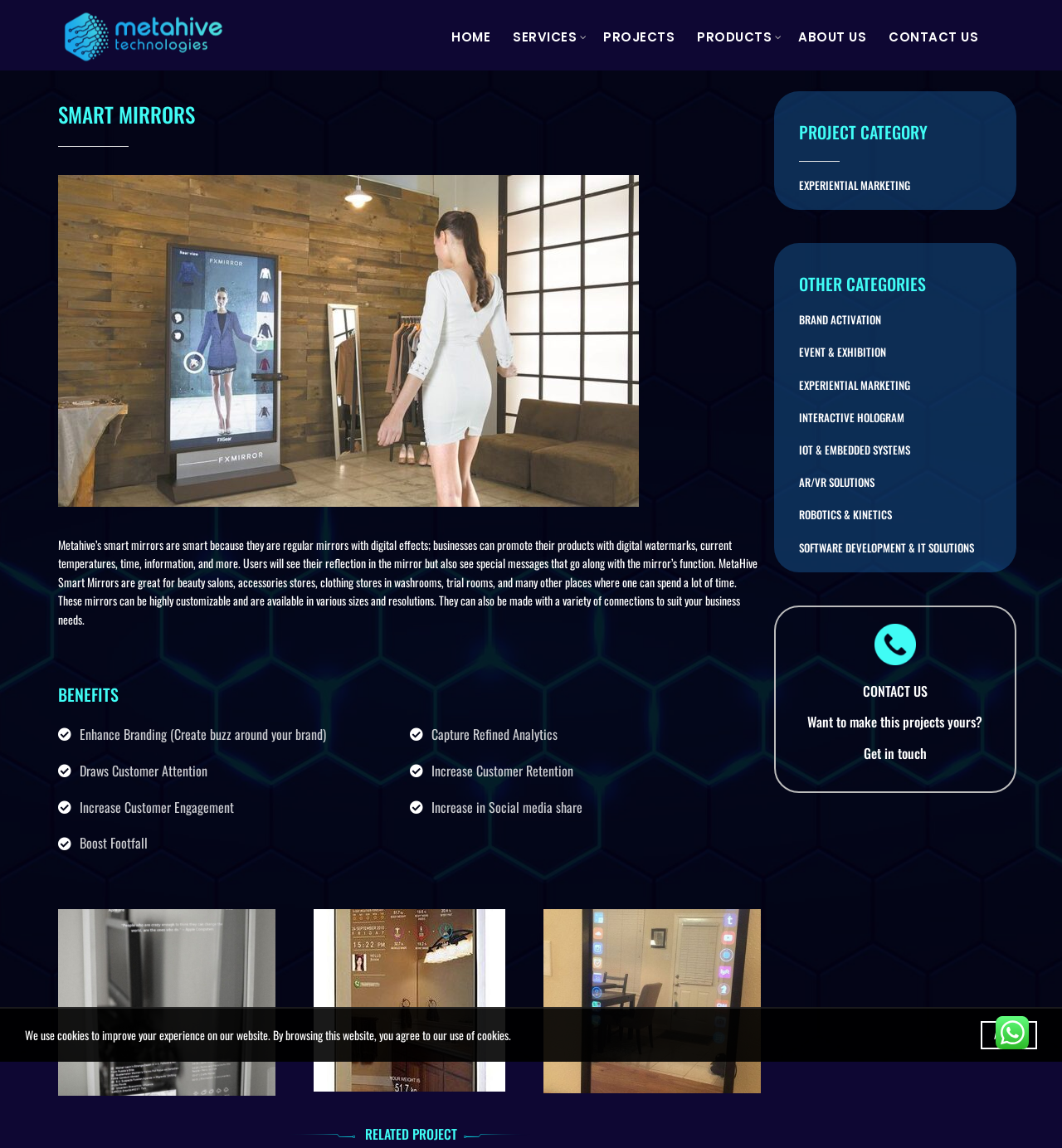What are the benefits of using Metahive Smart Mirrors?
Using the image as a reference, answer the question with a short word or phrase.

Enhance Branding, Draws Customer Attention, etc.